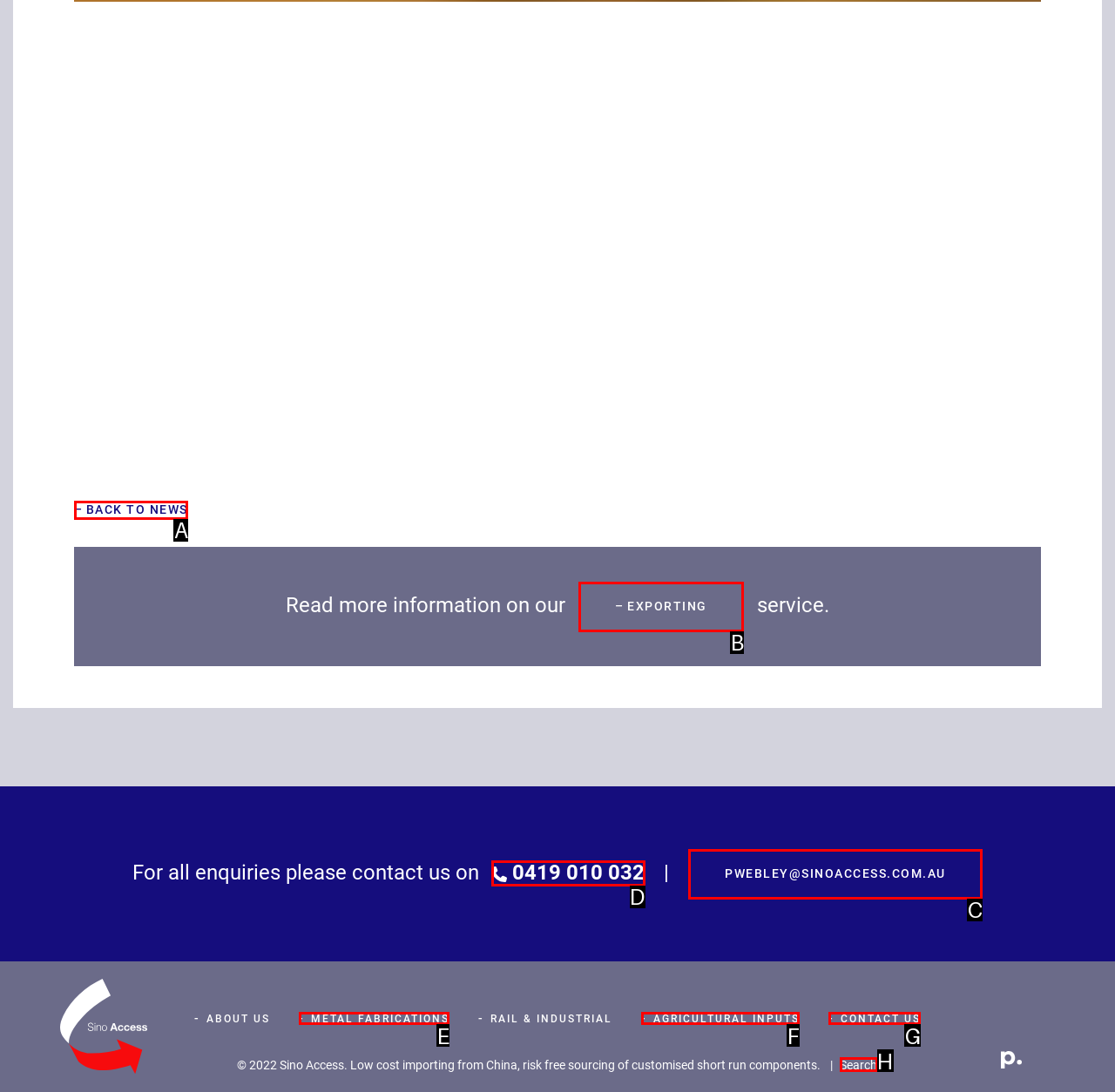Based on the description: Downloadable Files, select the HTML element that fits best. Provide the letter of the matching option.

None